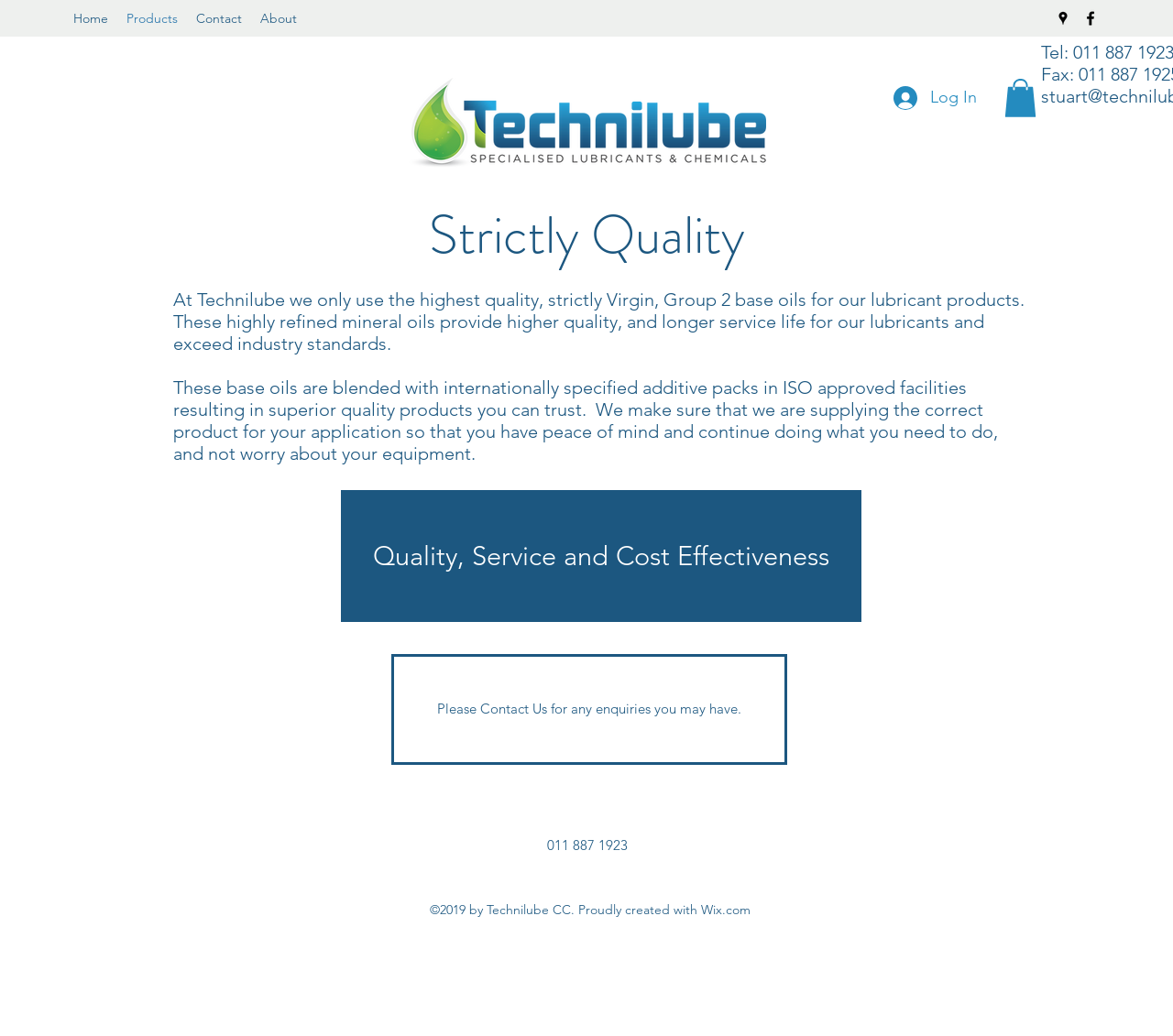Deliver a detailed narrative of the webpage's visual and textual elements.

This webpage is about Technilube CC, a company that provides high-quality lubricants for the South African and African markets. At the top left corner, there is a navigation menu with links to "Home", "Products", "Contact", and "About". On the top right corner, there is a social bar with links to Google Places and Facebook, each accompanied by an image.

Below the navigation menu, there is a large image of the company's logo, "Technilube Final HIGH.png". Next to it, there are two buttons, one with a login function and the other with an unspecified function, both accompanied by images.

The main content of the webpage is divided into sections. The first section has a heading "Strictly Quality" and a paragraph of text that explains the company's commitment to using high-quality, virgin Group 2 base oils for their lubricant products. The text also highlights the benefits of these oils, including higher quality and longer service life.

The second section has another paragraph of text that explains the blending process of the base oils with additive packs in ISO-approved facilities, resulting in superior quality products. This section also emphasizes the company's focus on providing the correct products for customers' applications, ensuring peace of mind and reliability.

The third section has a heading "Quality, Service and Cost Effectiveness" and a call-to-action link to contact the company for any enquiries. At the bottom of the page, there is a footer section with the company's contact information, including a phone number, and a copyright notice.